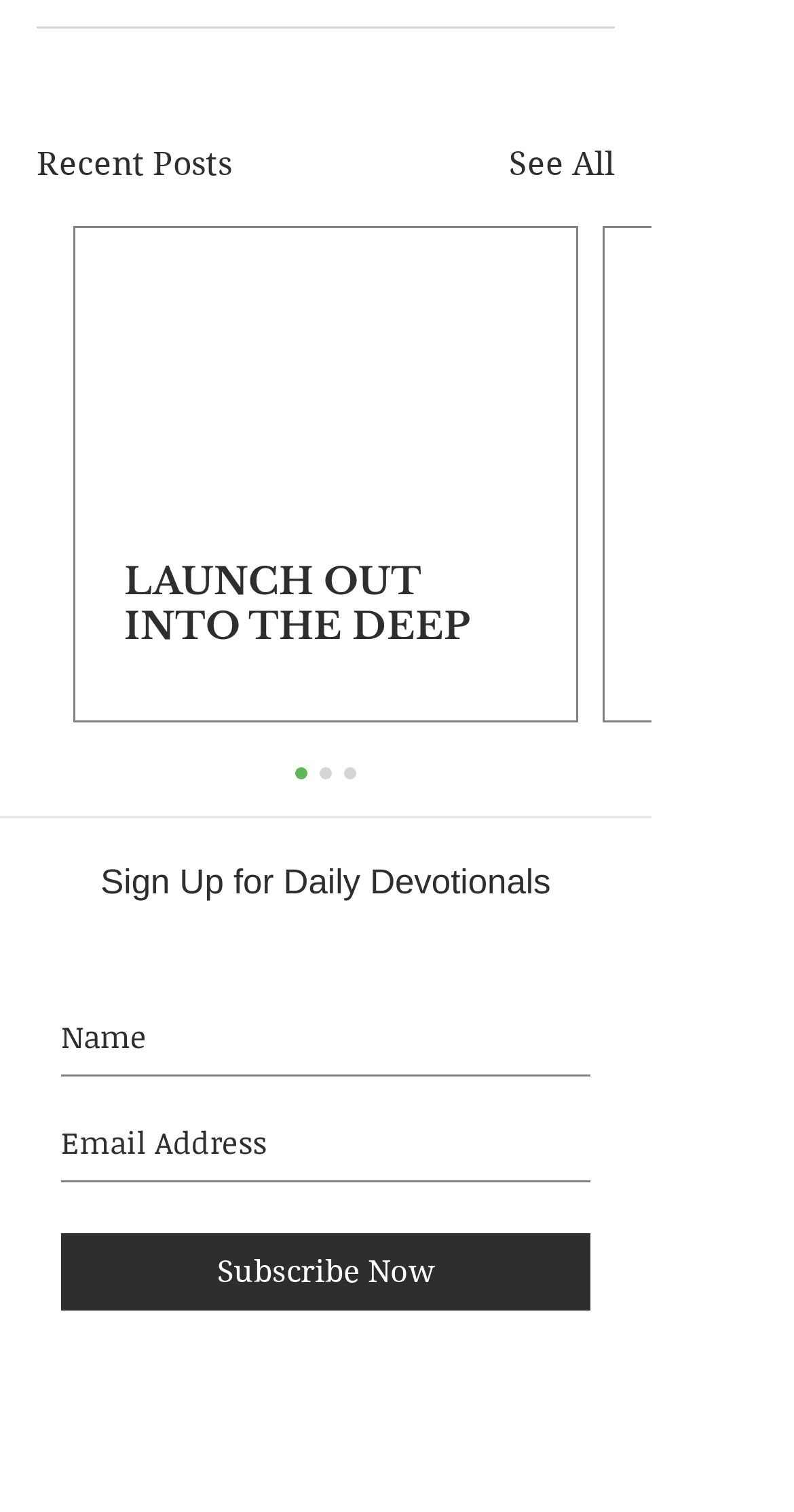Find the bounding box coordinates of the element to click in order to complete this instruction: "Click on 'See All' to view more posts". The bounding box coordinates must be four float numbers between 0 and 1, denoted as [left, top, right, bottom].

[0.641, 0.093, 0.774, 0.126]